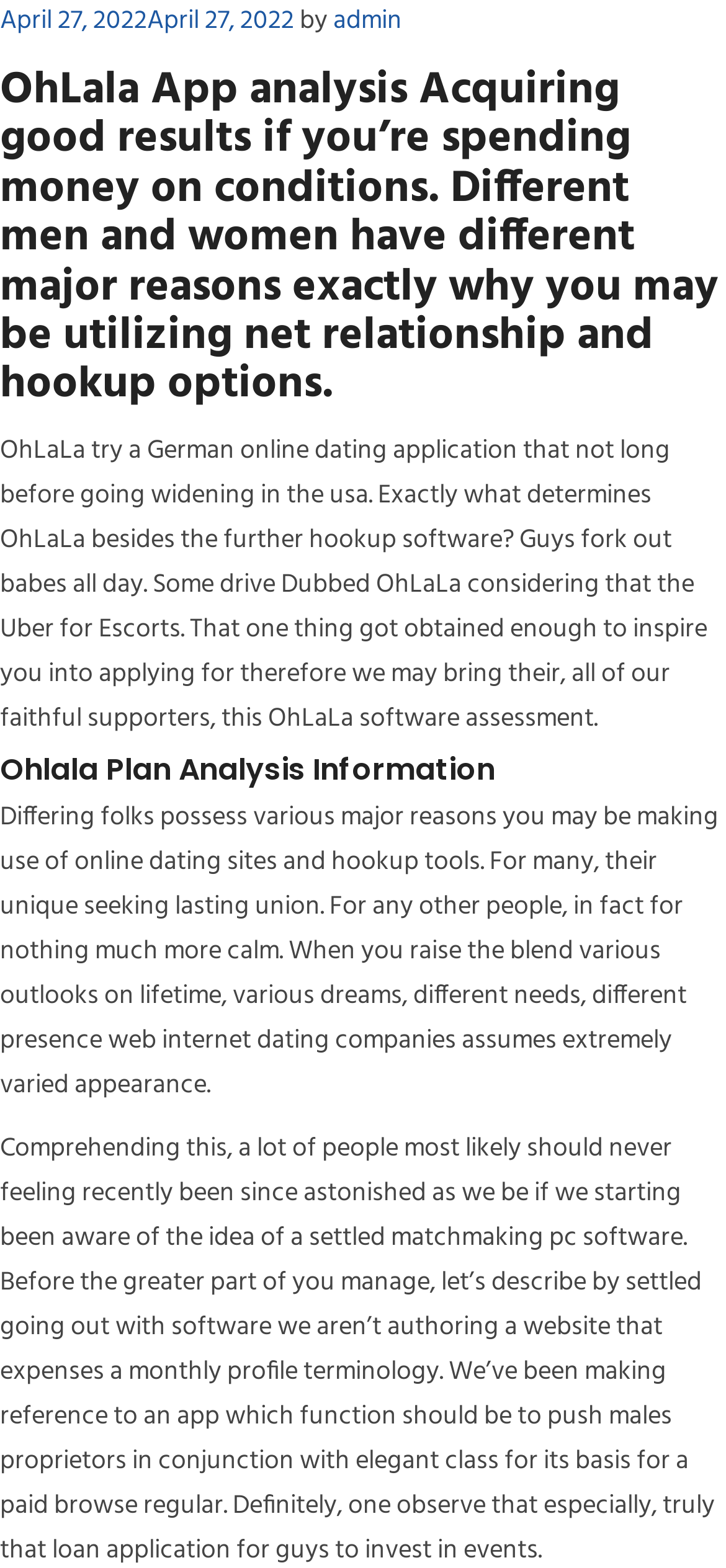Respond concisely with one word or phrase to the following query:
What is unique about OhLaLa?

Guys pay girls